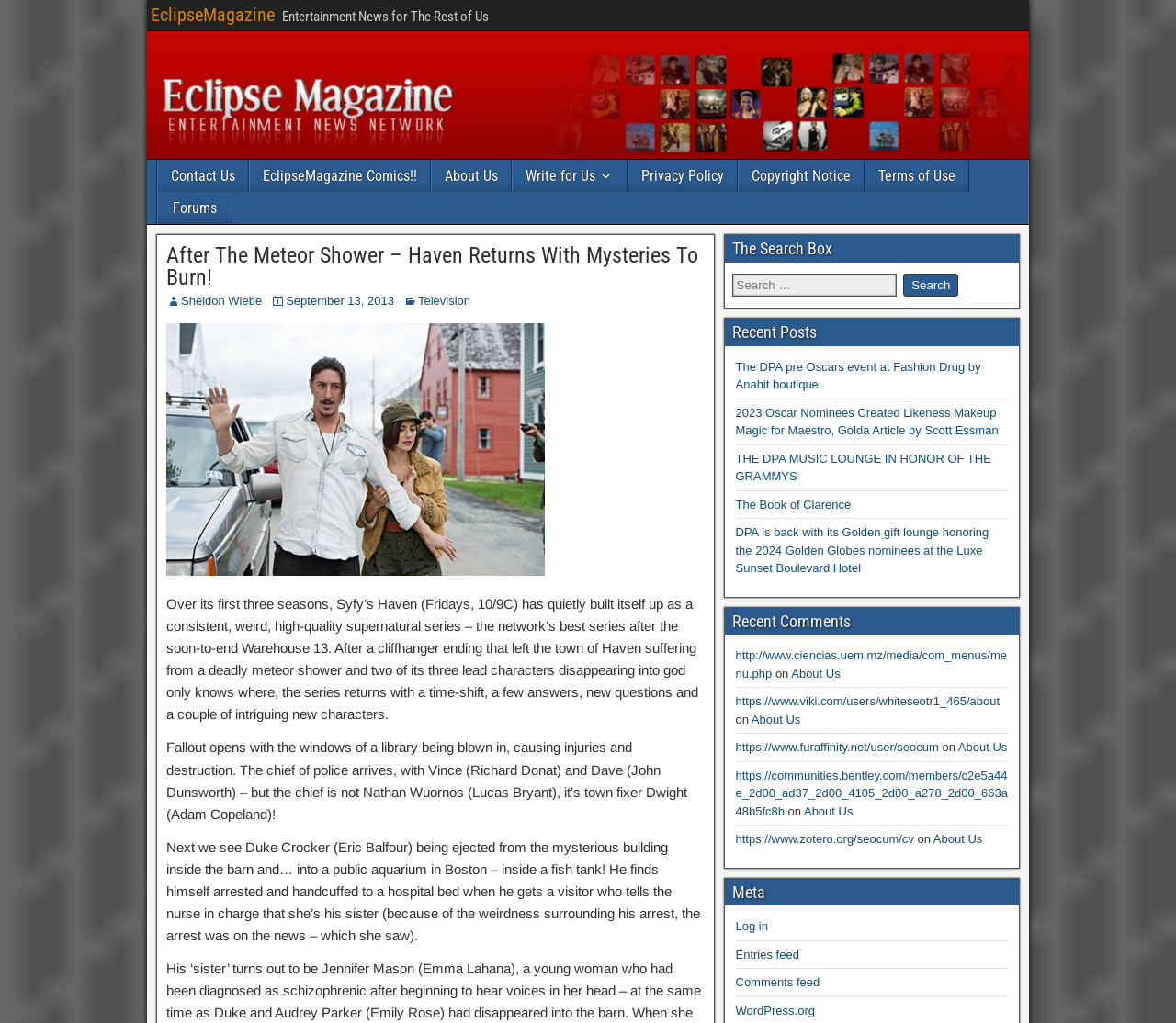Please locate the bounding box coordinates for the element that should be clicked to achieve the following instruction: "Check the recent posts". Ensure the coordinates are given as four float numbers between 0 and 1, i.e., [left, top, right, bottom].

[0.616, 0.311, 0.866, 0.338]